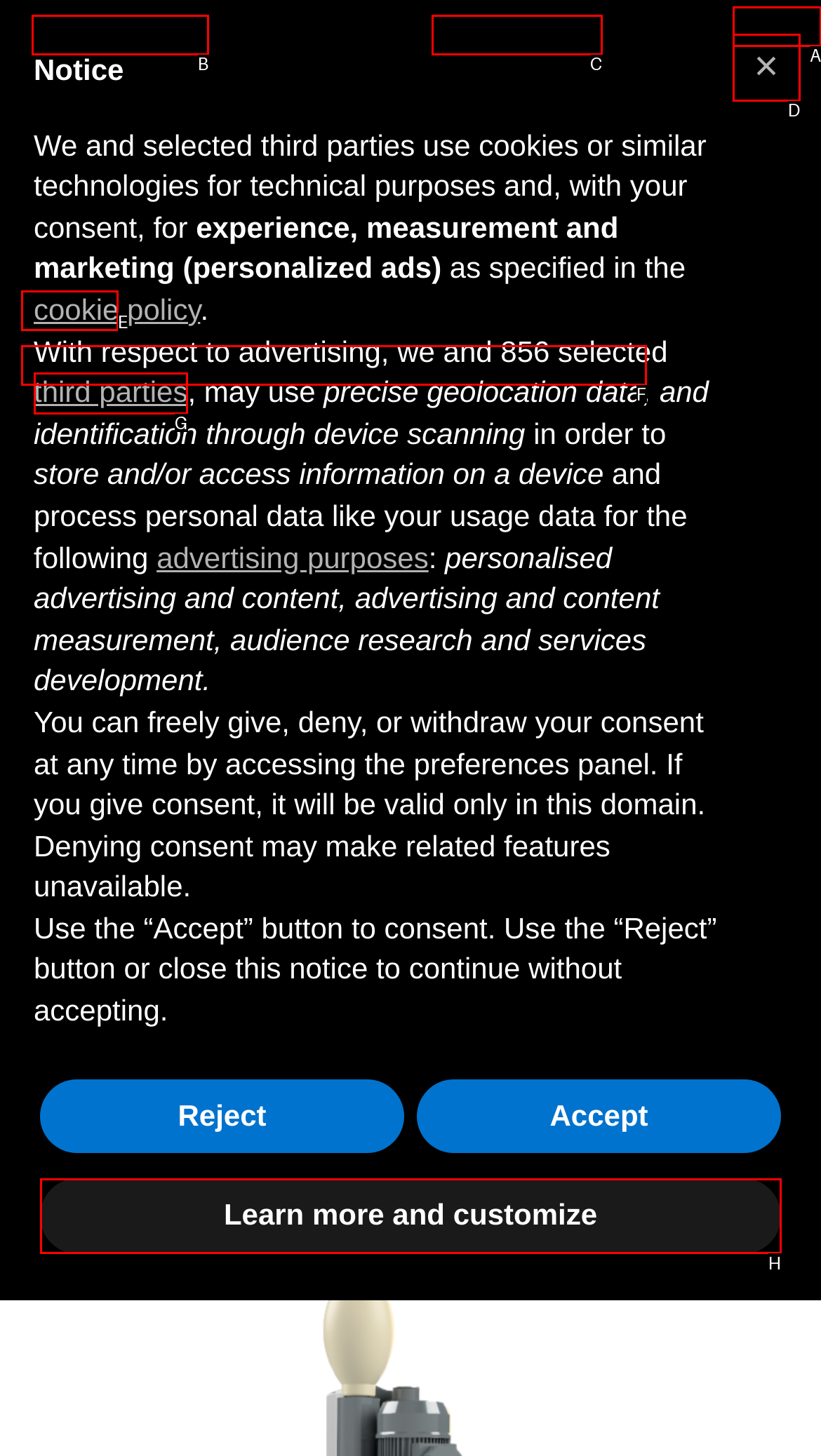Based on the element described as: Learn more and customize
Find and respond with the letter of the correct UI element.

H